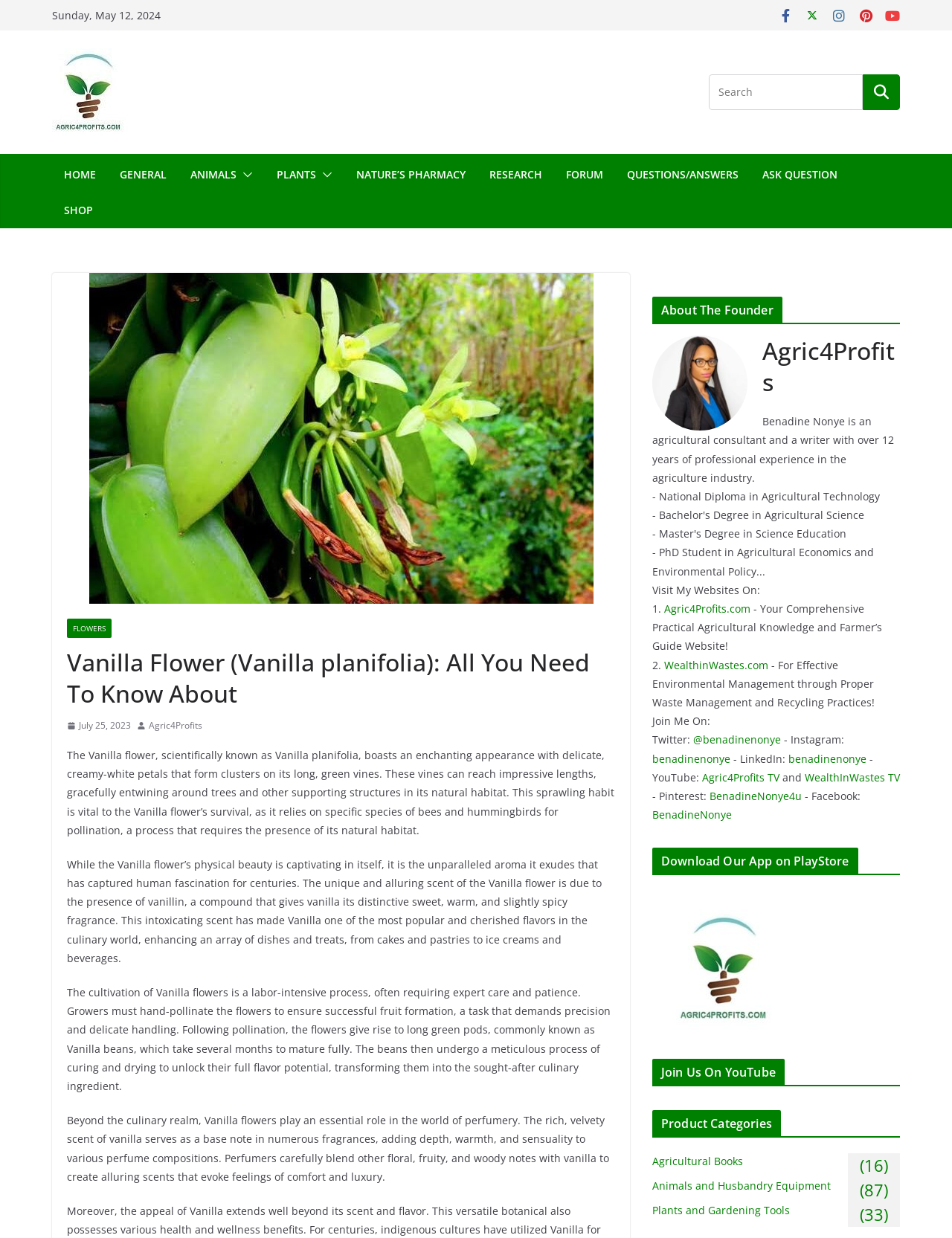Provide the bounding box coordinates of the HTML element this sentence describes: "alt="X (Twitter)" title="X (Twitter)"". The bounding box coordinates consist of four float numbers between 0 and 1, i.e., [left, top, right, bottom].

[0.366, 0.209, 0.404, 0.222]